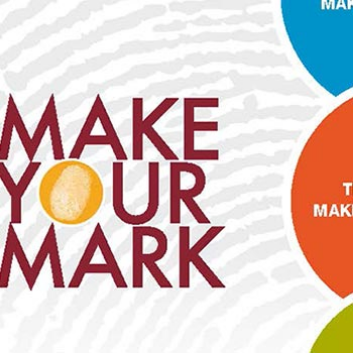What is the shape of the focal point in the image?
Using the image, provide a detailed and thorough answer to the question.

According to the caption, a yellow circle is centrally positioned, serving as a focal point and adding a vibrant contrast to the text.